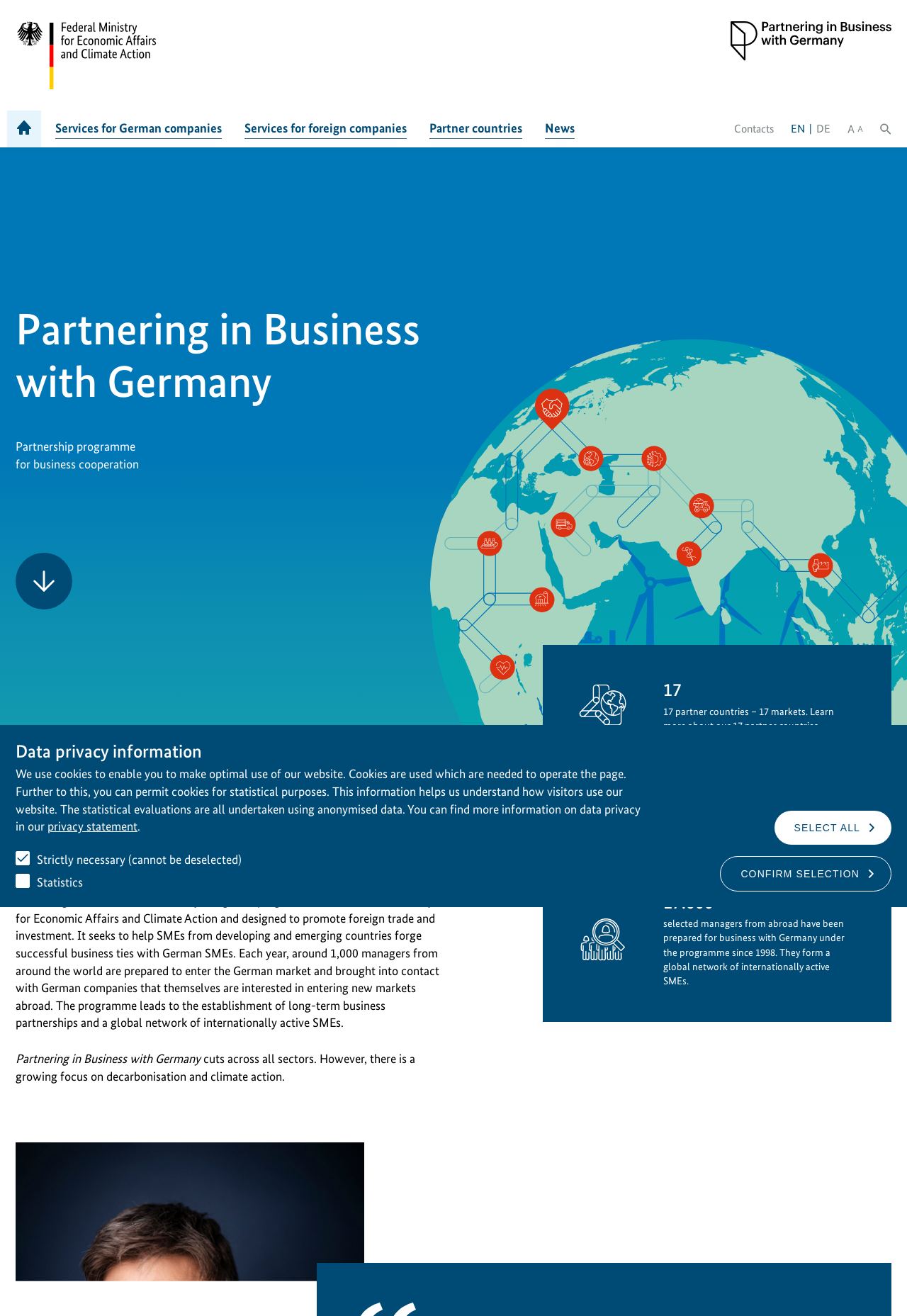How many German companies participate in the programme every year?
Refer to the screenshot and deliver a thorough answer to the question presented.

I found the answer by looking at the section that says '1,400 German companies participate in the programme every year. Two thirds of these German companies are SMEs.' This section is located below the heading 'Global support for small and medium-sized enterprises'.